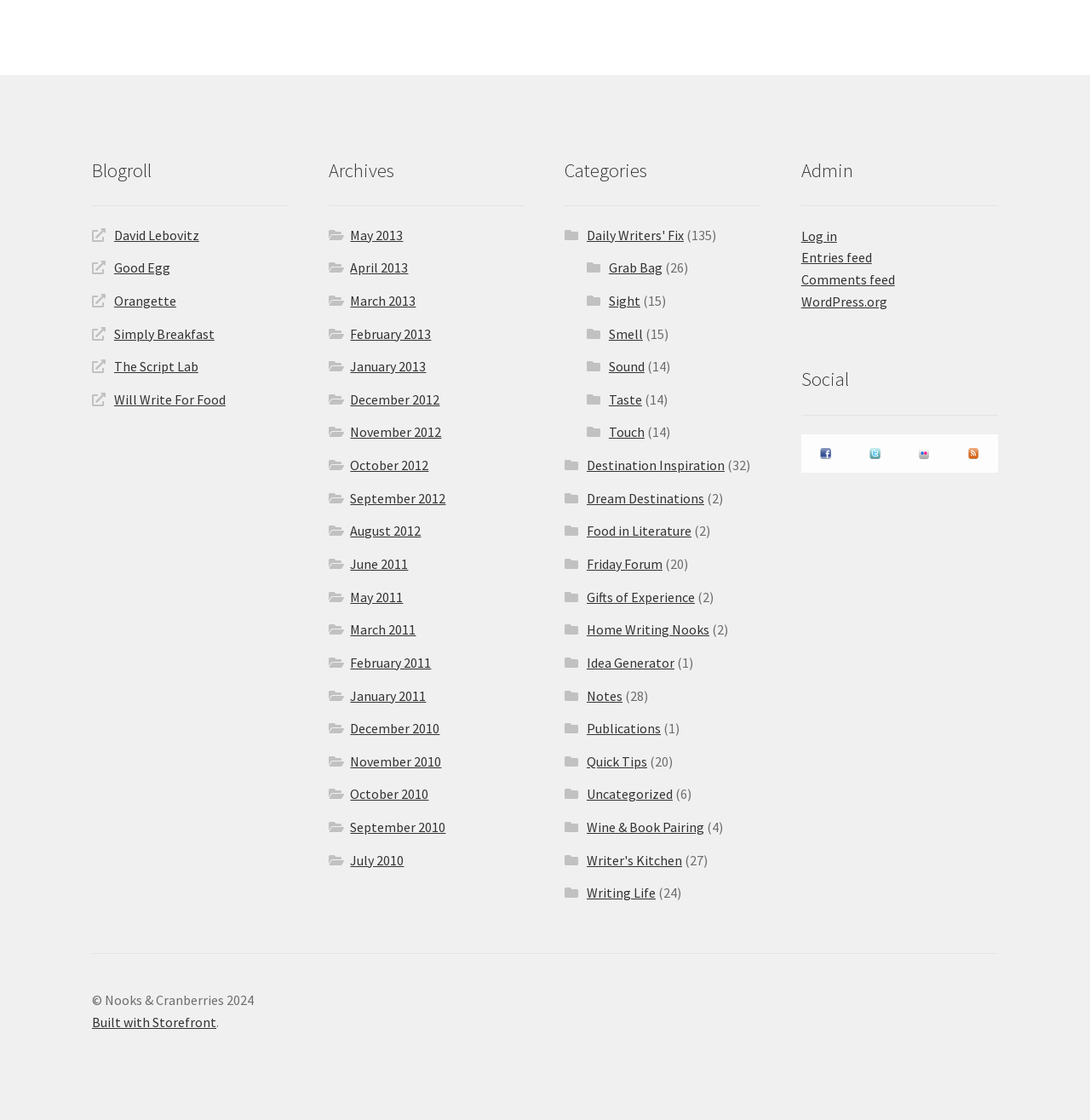Give a concise answer using only one word or phrase for this question:
What is the category with the most posts?

Daily Writers' Fix